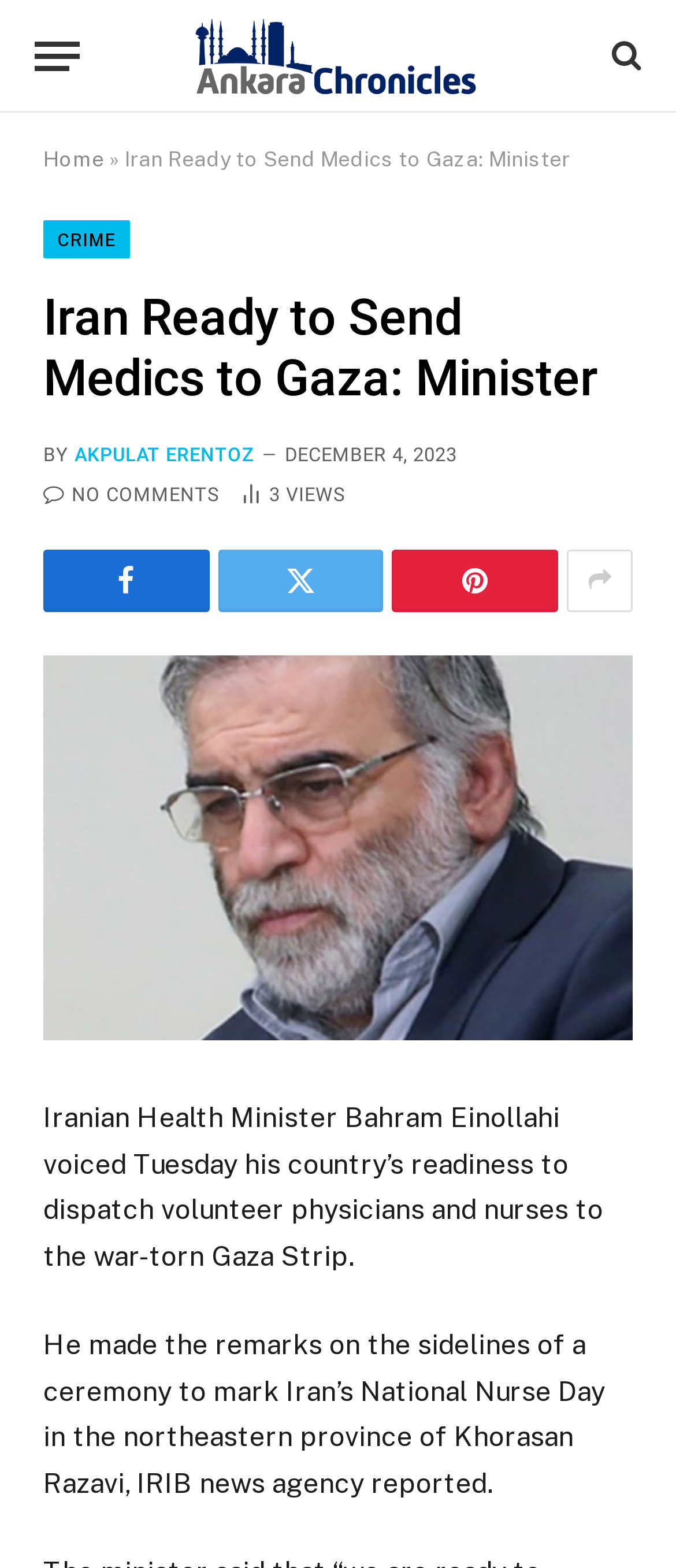Extract the text of the main heading from the webpage.

Iran Ready to Send Medics to Gaza: Minister